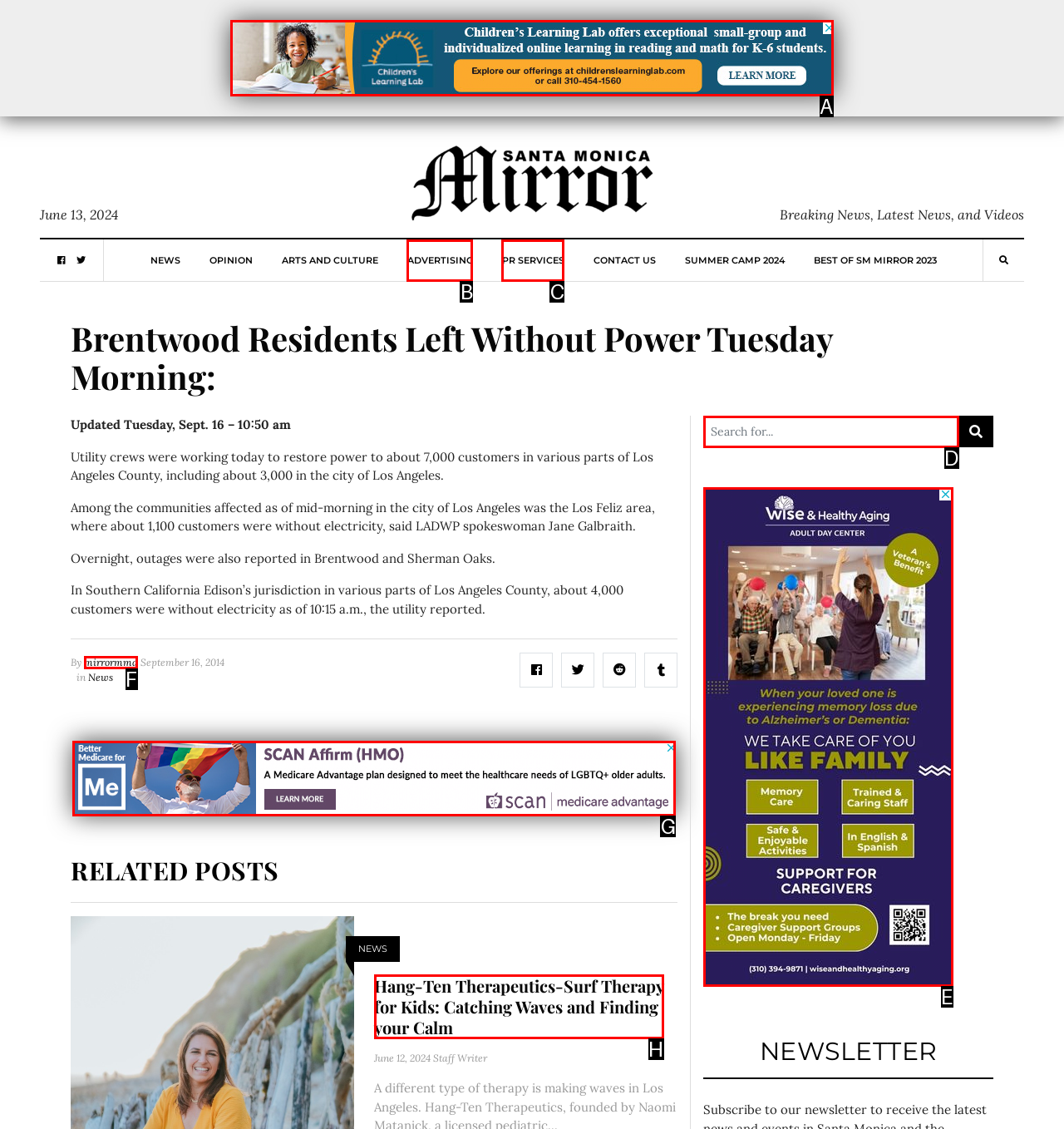Tell me which UI element to click to fulfill the given task: Check out the advertisement. Respond with the letter of the correct option directly.

A